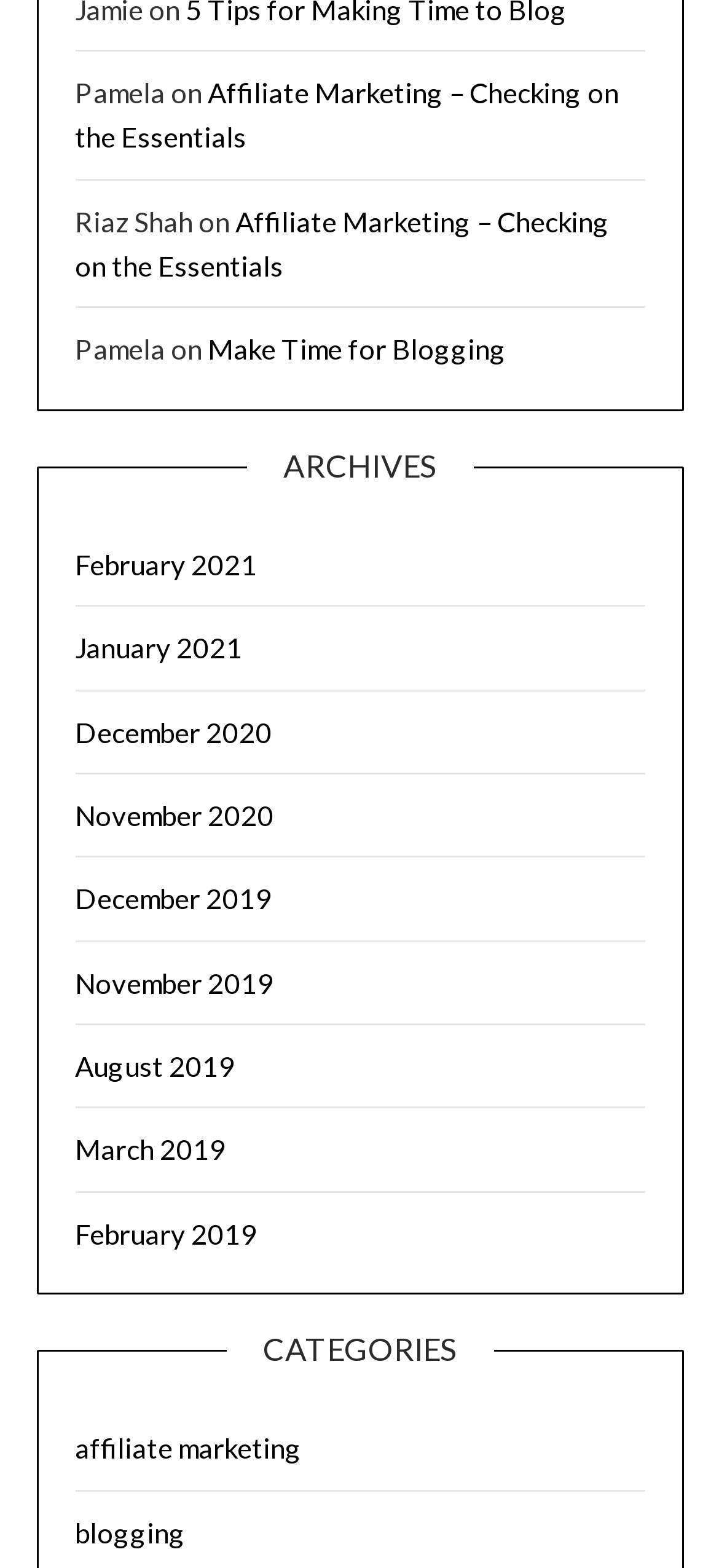Determine the bounding box coordinates of the area to click in order to meet this instruction: "Add to iCalendar".

None